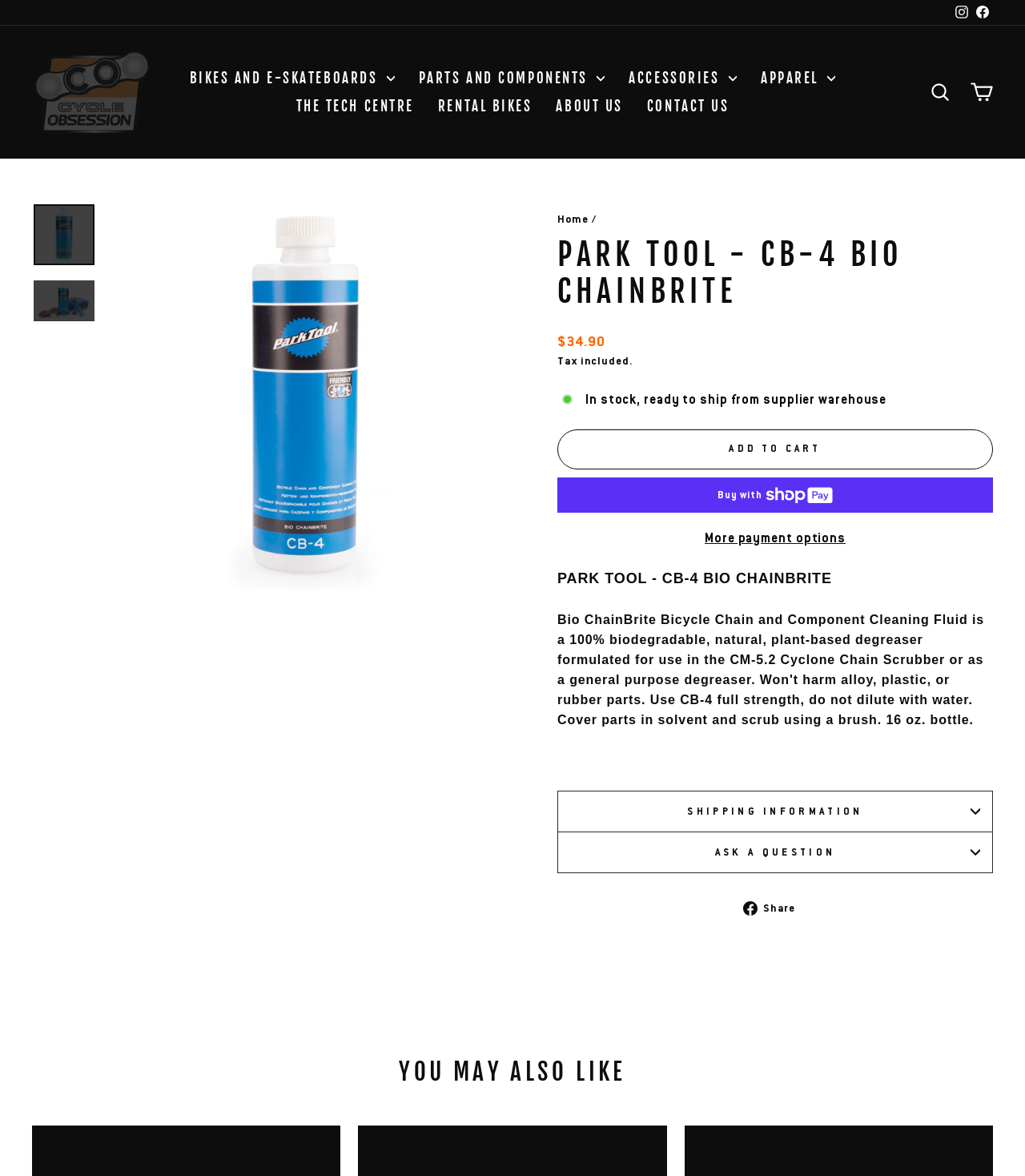How many navigation links are there in the primary navigation menu?
Can you give a detailed and elaborate answer to the question?

The number of navigation links in the primary navigation menu can be found on the webpage by looking at the section that displays the main navigation links. Specifically, it is located below the company logo and above the product information section. There are 5 navigation links: 'BIKES AND E-SKATEBOARDS', 'PARTS AND COMPONENTS', 'ACCESSORIES', 'THE TECH CENTRE', and 'RENTAL BIKES'.